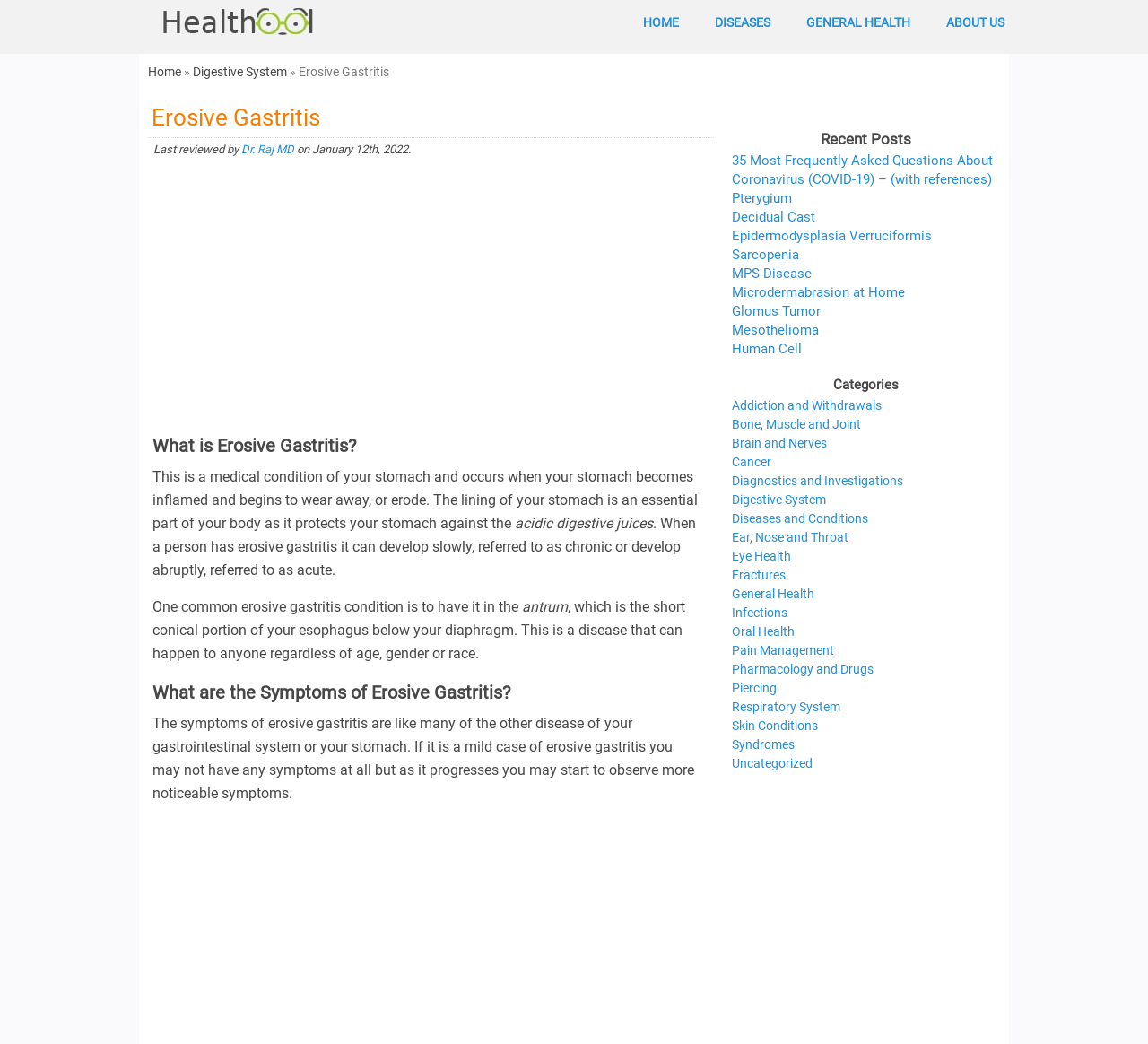Locate the bounding box coordinates of the clickable part needed for the task: "Search for medical supplies".

None